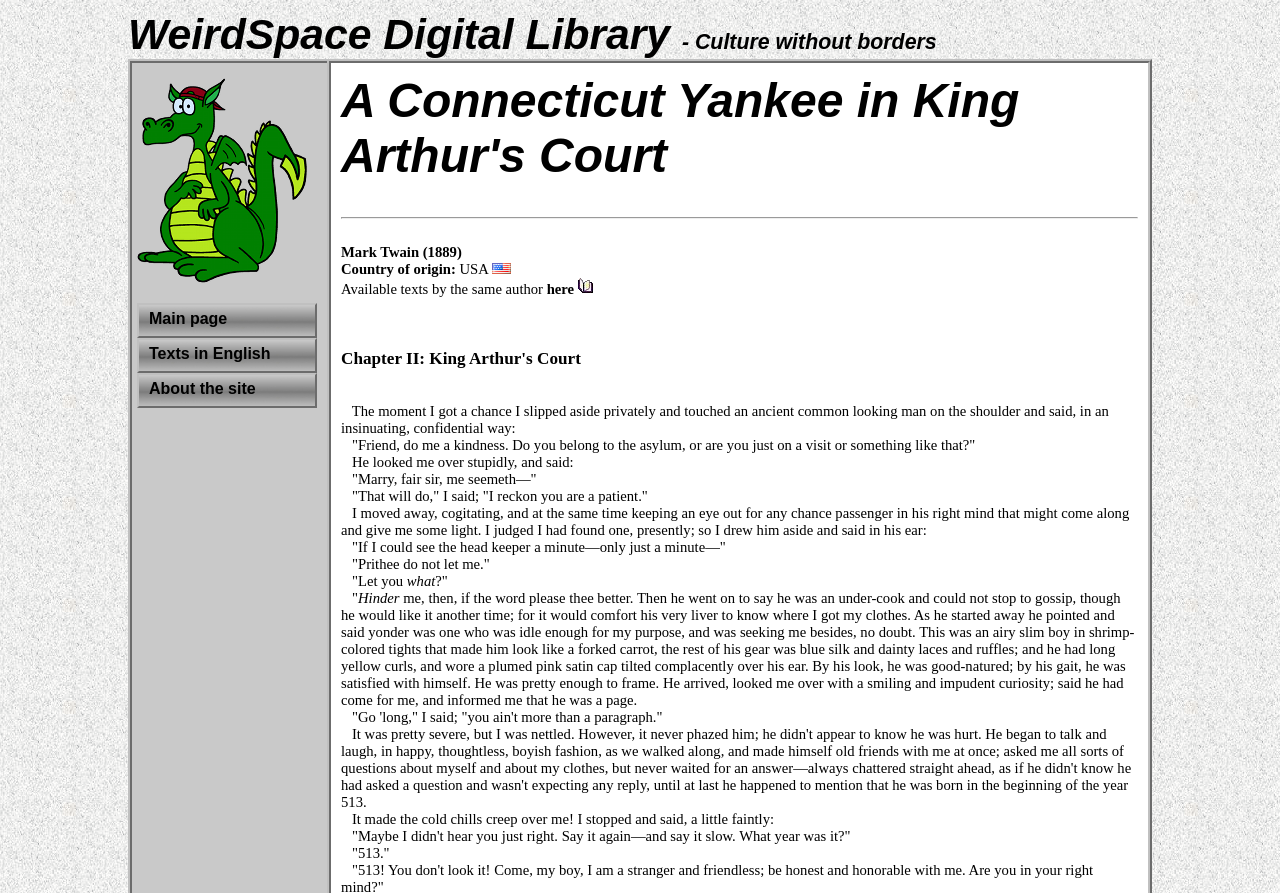Please extract the primary headline from the webpage.

A Connecticut Yankee in King Arthur's Court